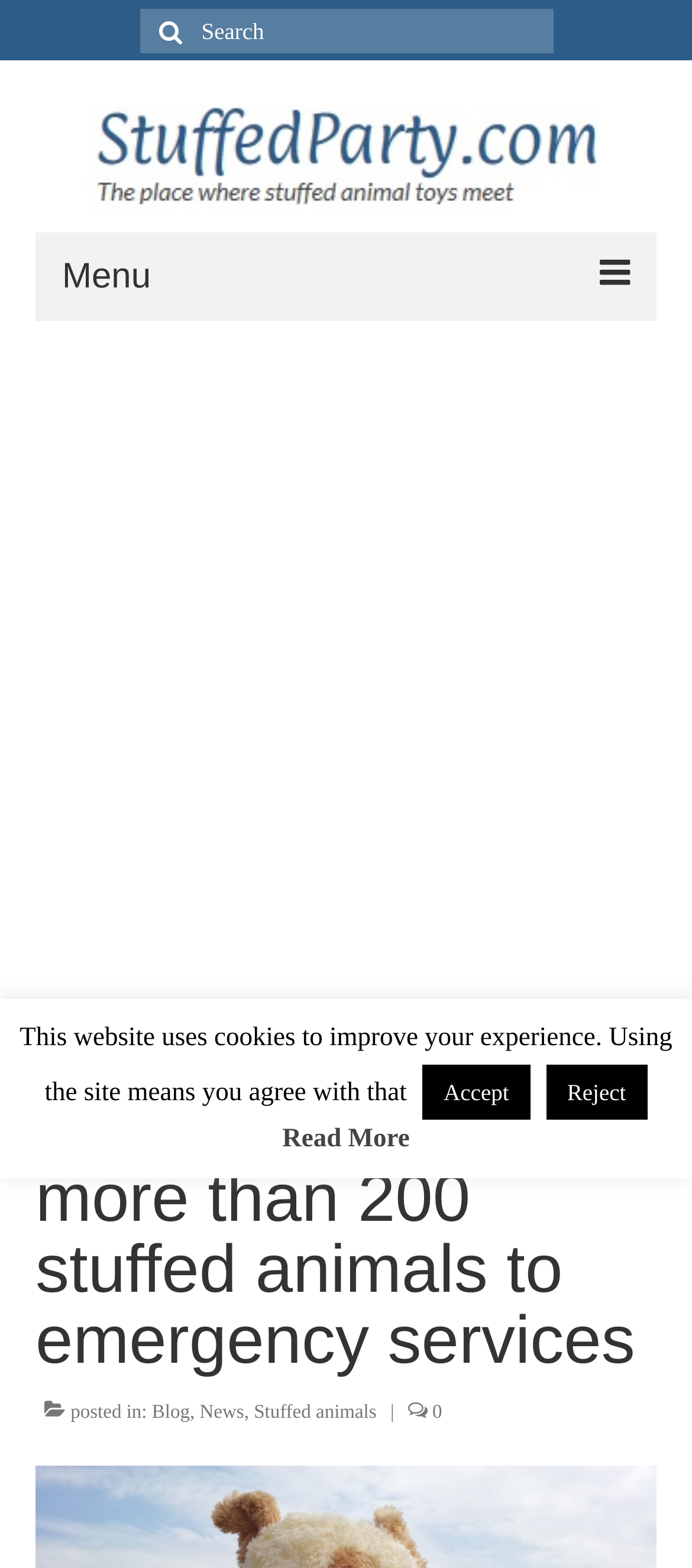Kindly determine the bounding box coordinates of the area that needs to be clicked to fulfill this instruction: "check September 2023".

None